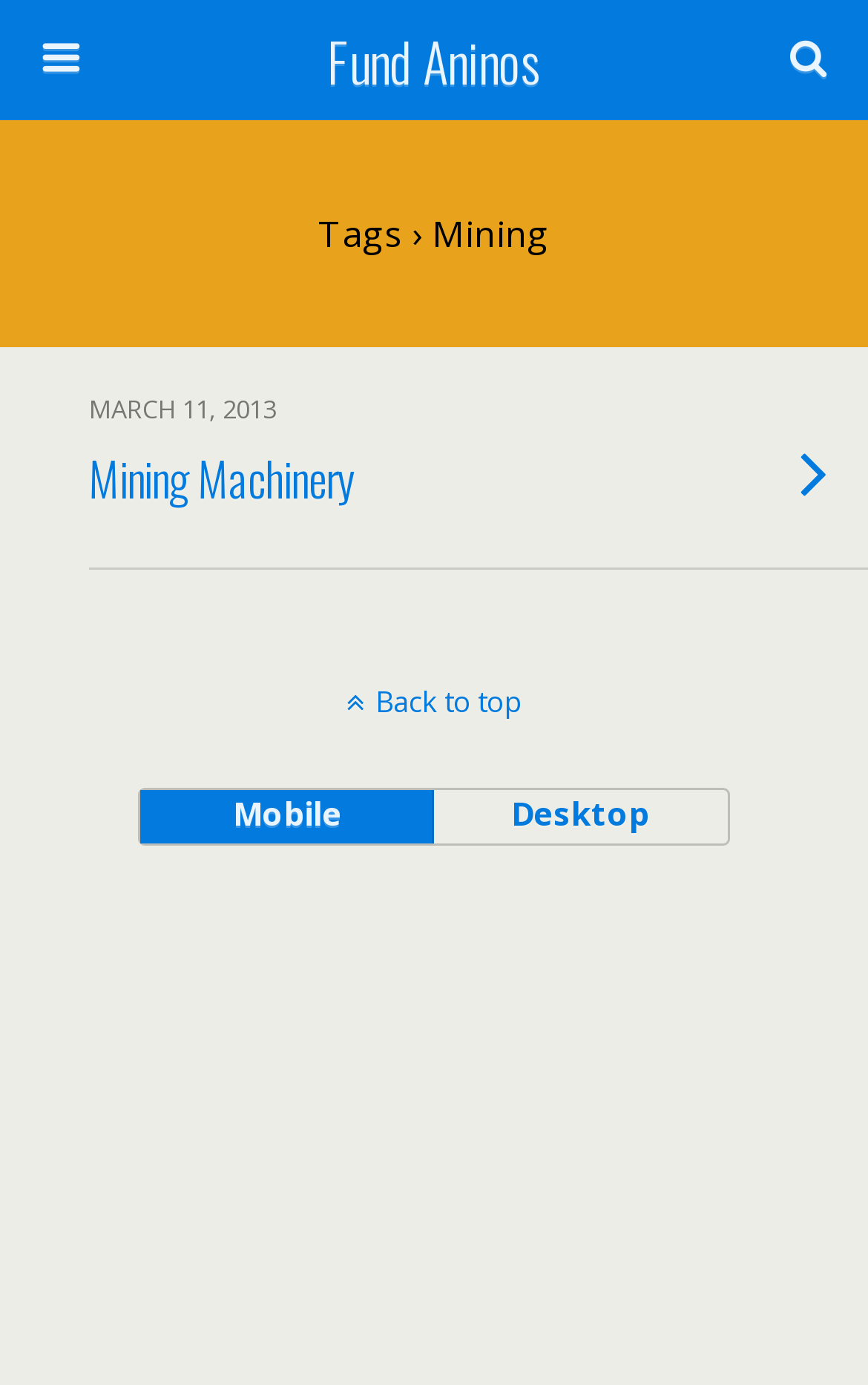Is the search box required?
We need a detailed and exhaustive answer to the question. Please elaborate.

The search box is not required because the textbox element 'Search this website…' has the attribute 'required: False' which indicates that it is not a required field.